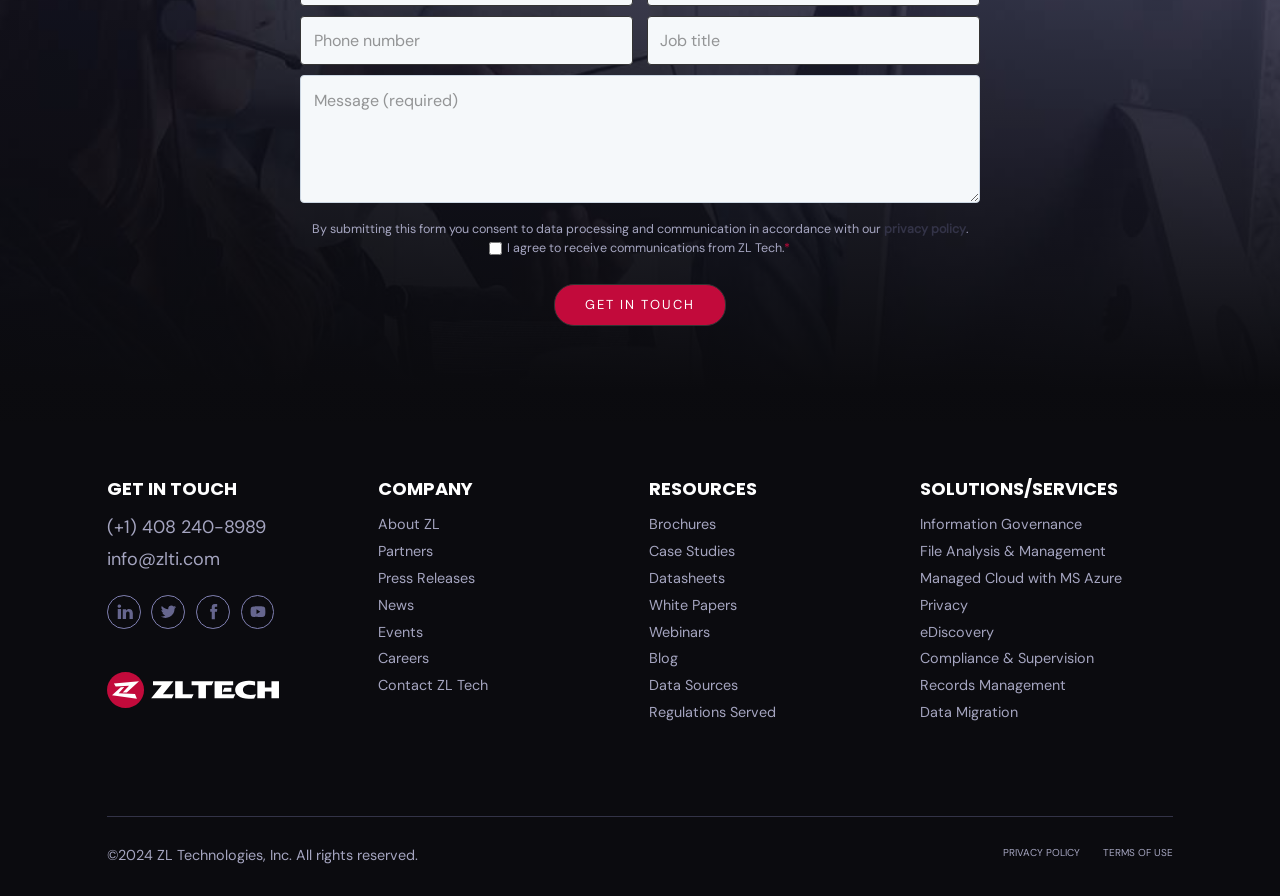Predict the bounding box of the UI element that fits this description: "TERMS OF USE".

[0.862, 0.945, 0.917, 0.959]